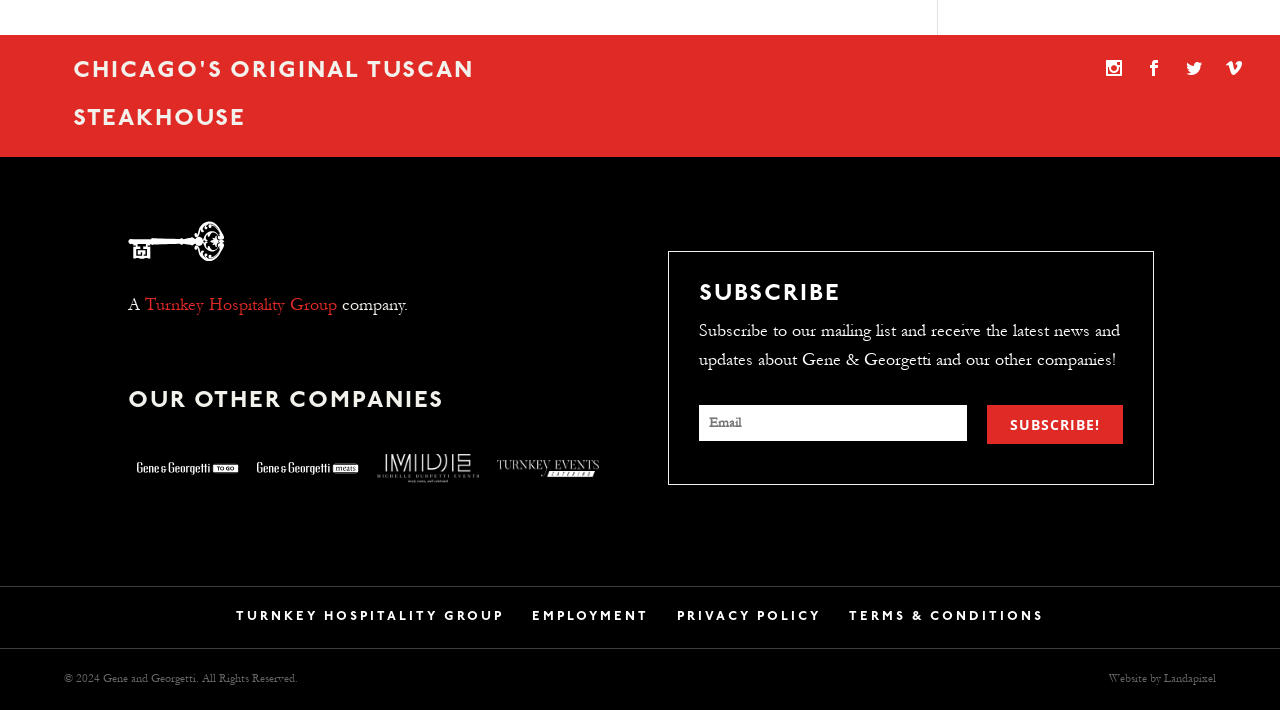How many social media links are there?
Can you provide a detailed and comprehensive answer to the question?

The number of social media links can be found by counting the link elements with Unicode characters '', '', '', and '' which are children of the Root Element.